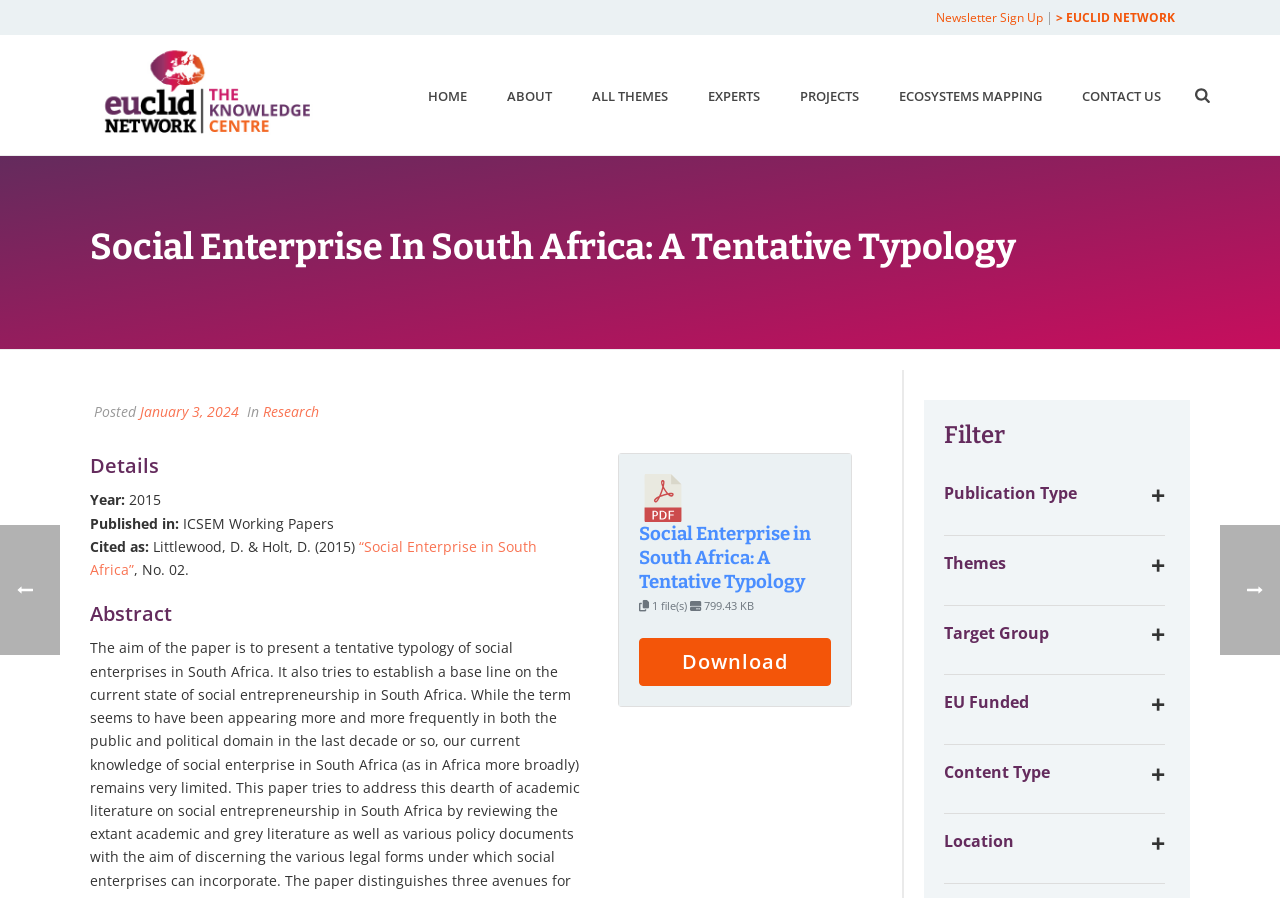What is the main title displayed on this webpage?

Social Enterprise In South Africa: A Tentative Typology